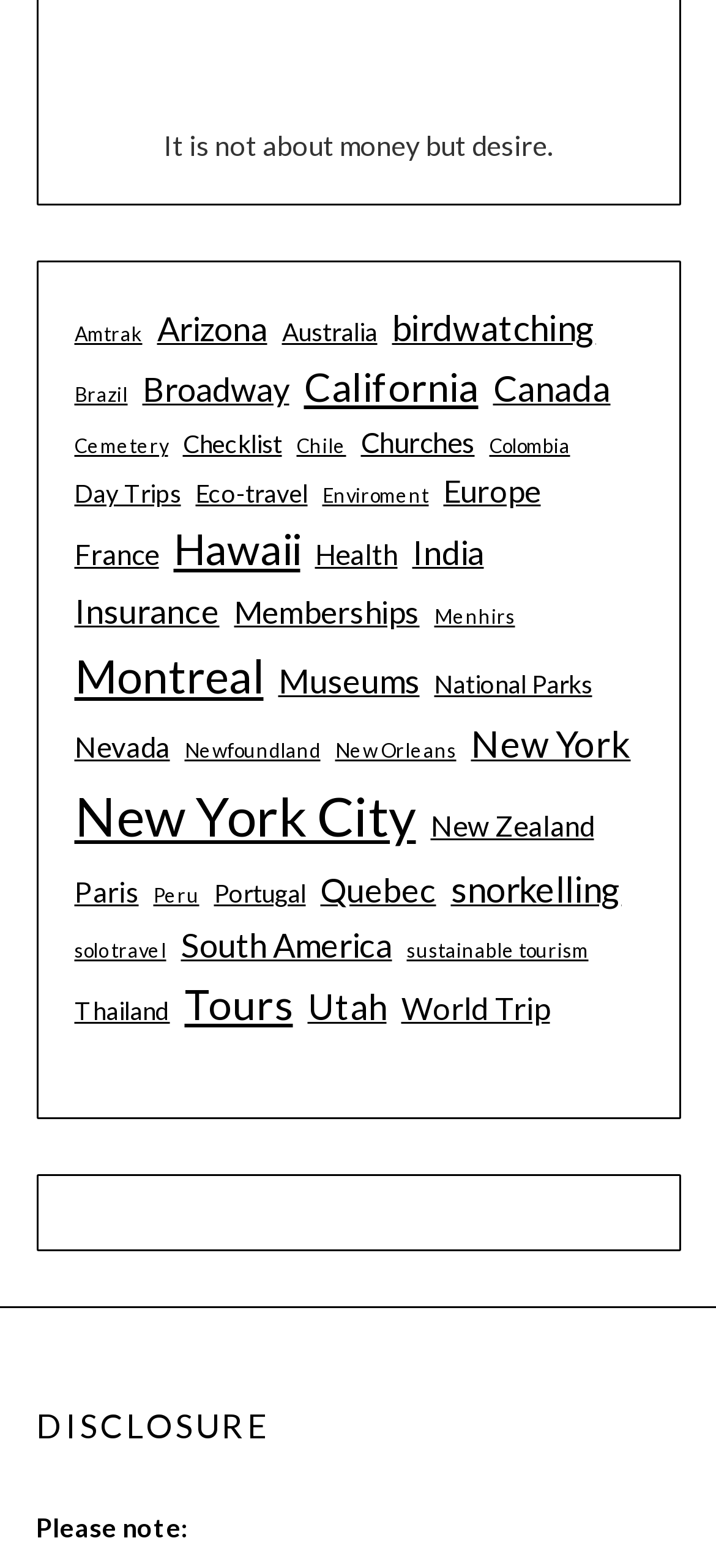Locate the bounding box coordinates of the element's region that should be clicked to carry out the following instruction: "Explore Australia". The coordinates need to be four float numbers between 0 and 1, i.e., [left, top, right, bottom].

[0.394, 0.2, 0.527, 0.226]